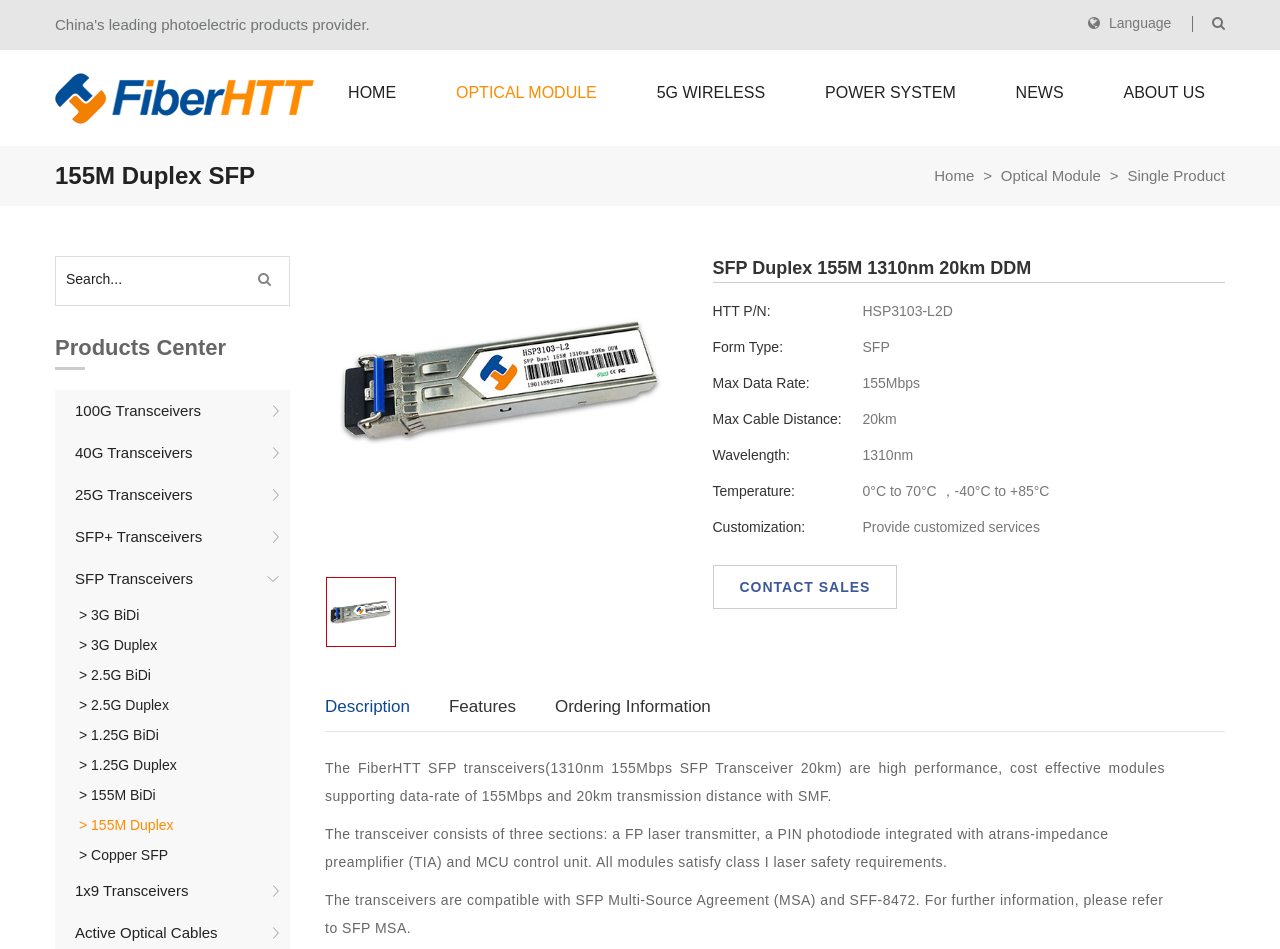What is the wavelength of the SFP transceiver?
Please give a detailed and elaborate answer to the question.

I found the wavelength of the SFP transceiver by looking at the table element with the layout table rows, and in one of the rows, I found the text 'Wavelength:' and its corresponding value '1310nm'.